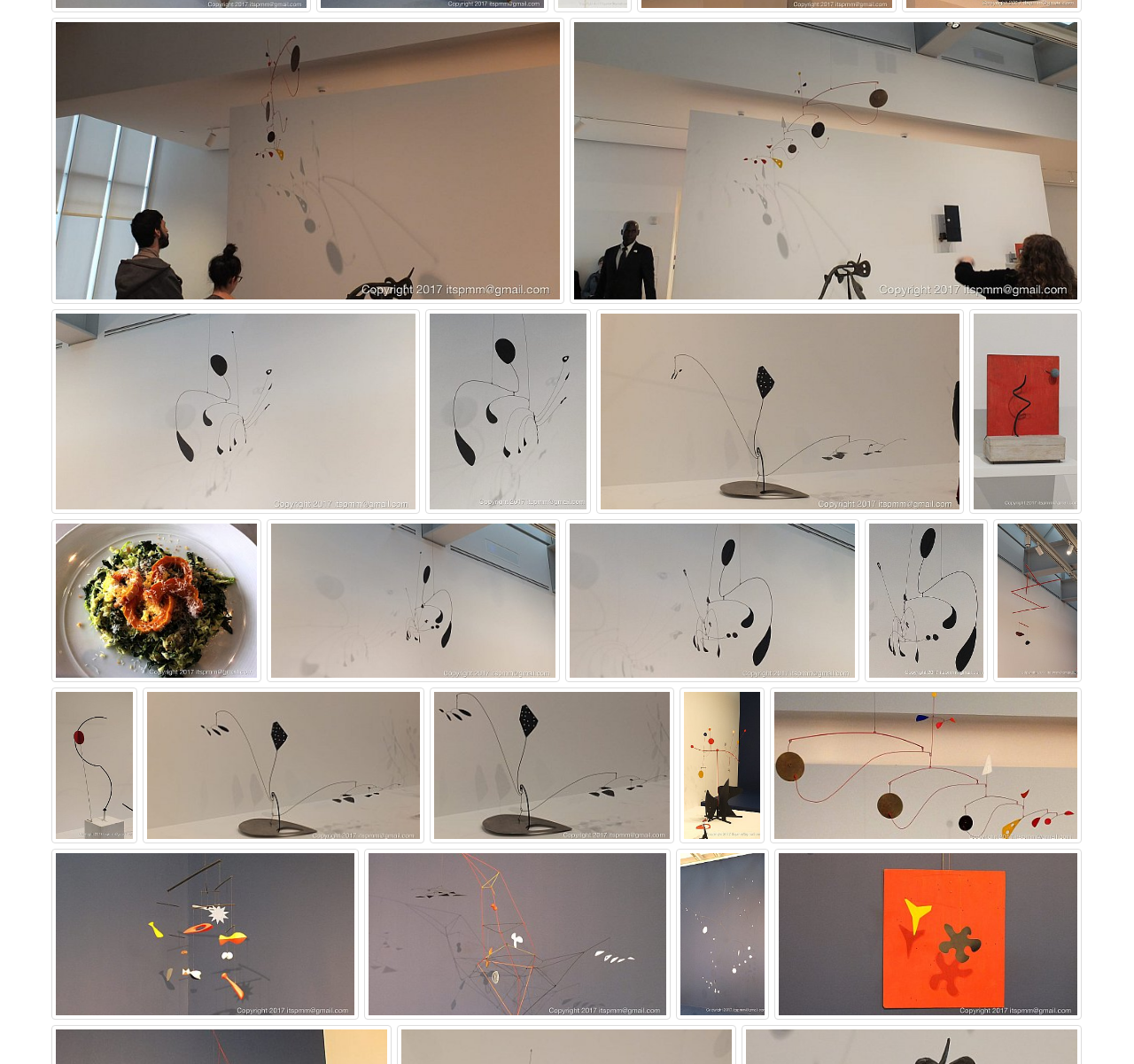What is the museum's name?
Using the image, provide a concise answer in one word or a short phrase.

Whitney Museum